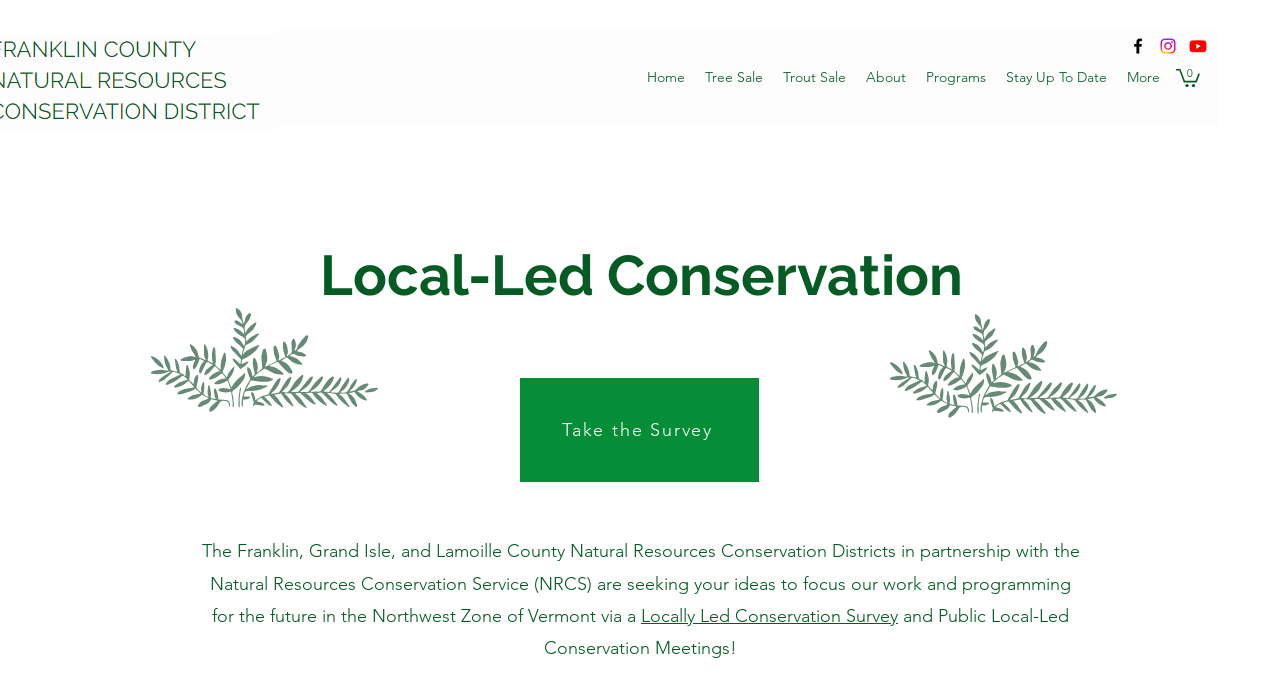Determine the bounding box coordinates for the HTML element mentioned in the following description: "0". The coordinates should be a list of four floats ranging from 0 to 1, represented as [left, top, right, bottom].

[0.919, 0.096, 0.938, 0.125]